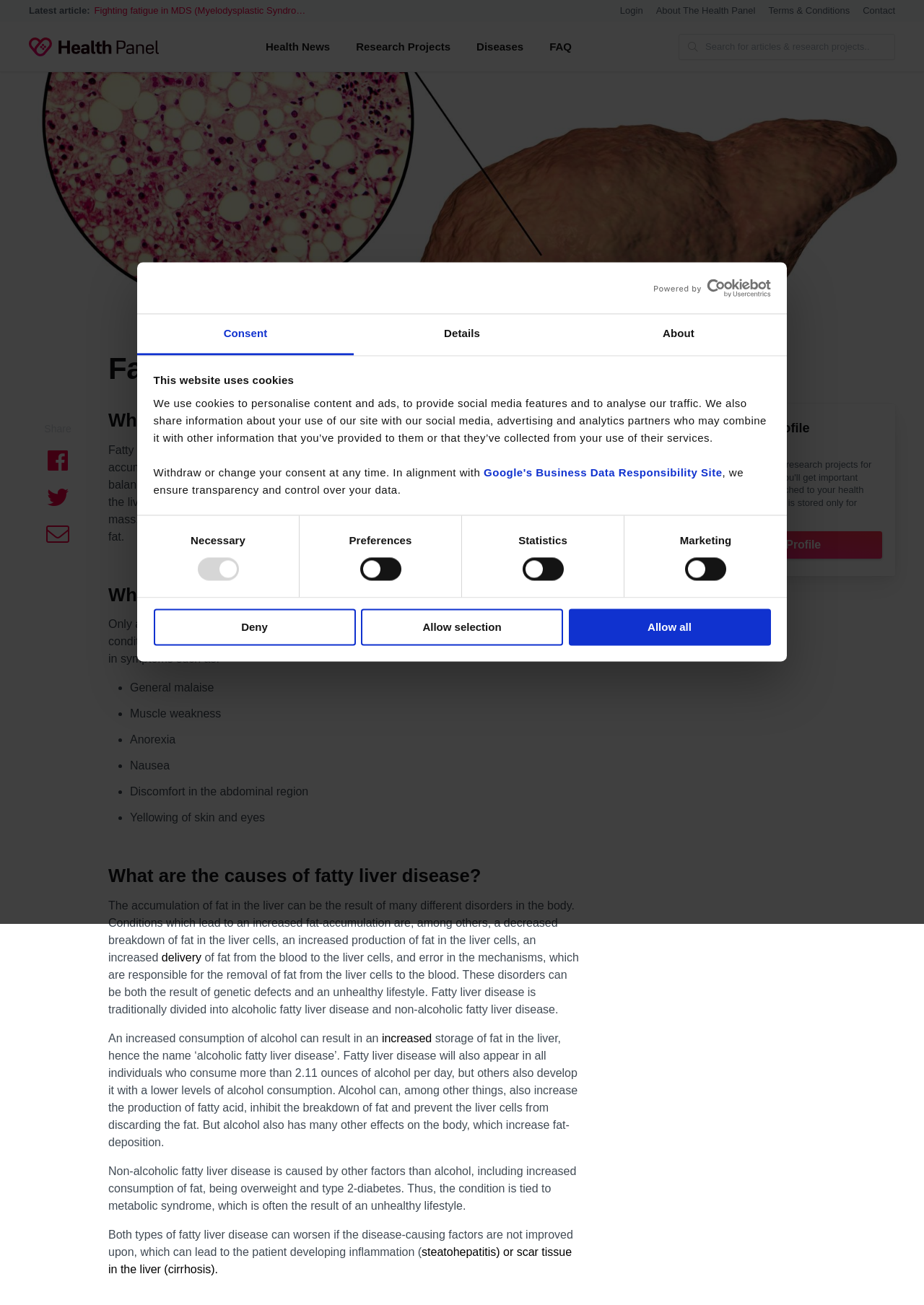Please give the bounding box coordinates of the area that should be clicked to fulfill the following instruction: "Search for articles & research projects". The coordinates should be in the format of four float numbers from 0 to 1, i.e., [left, top, right, bottom].

[0.734, 0.026, 0.969, 0.046]